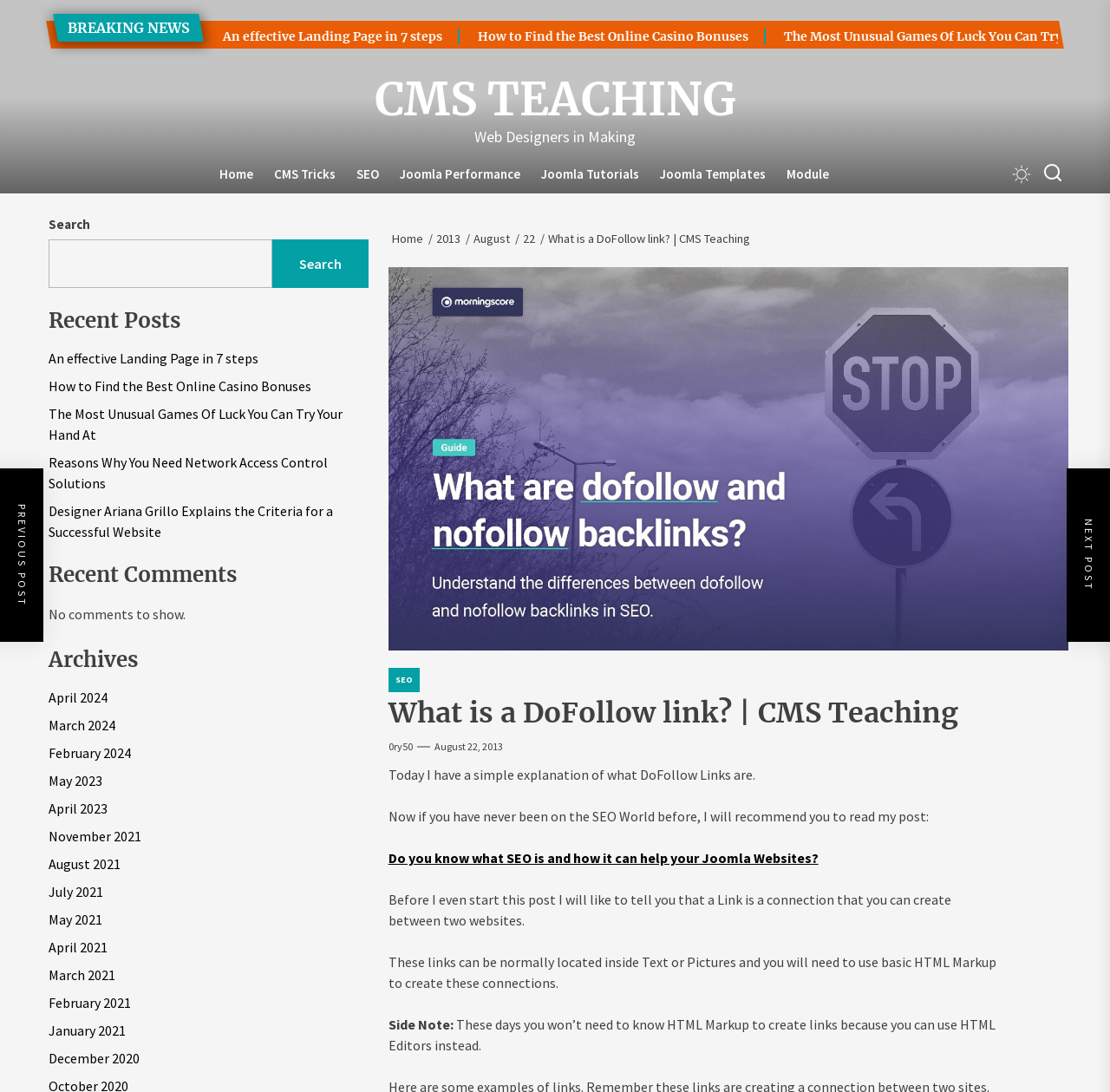Find the bounding box coordinates for the area that should be clicked to accomplish the instruction: "Search for something".

[0.044, 0.196, 0.332, 0.264]